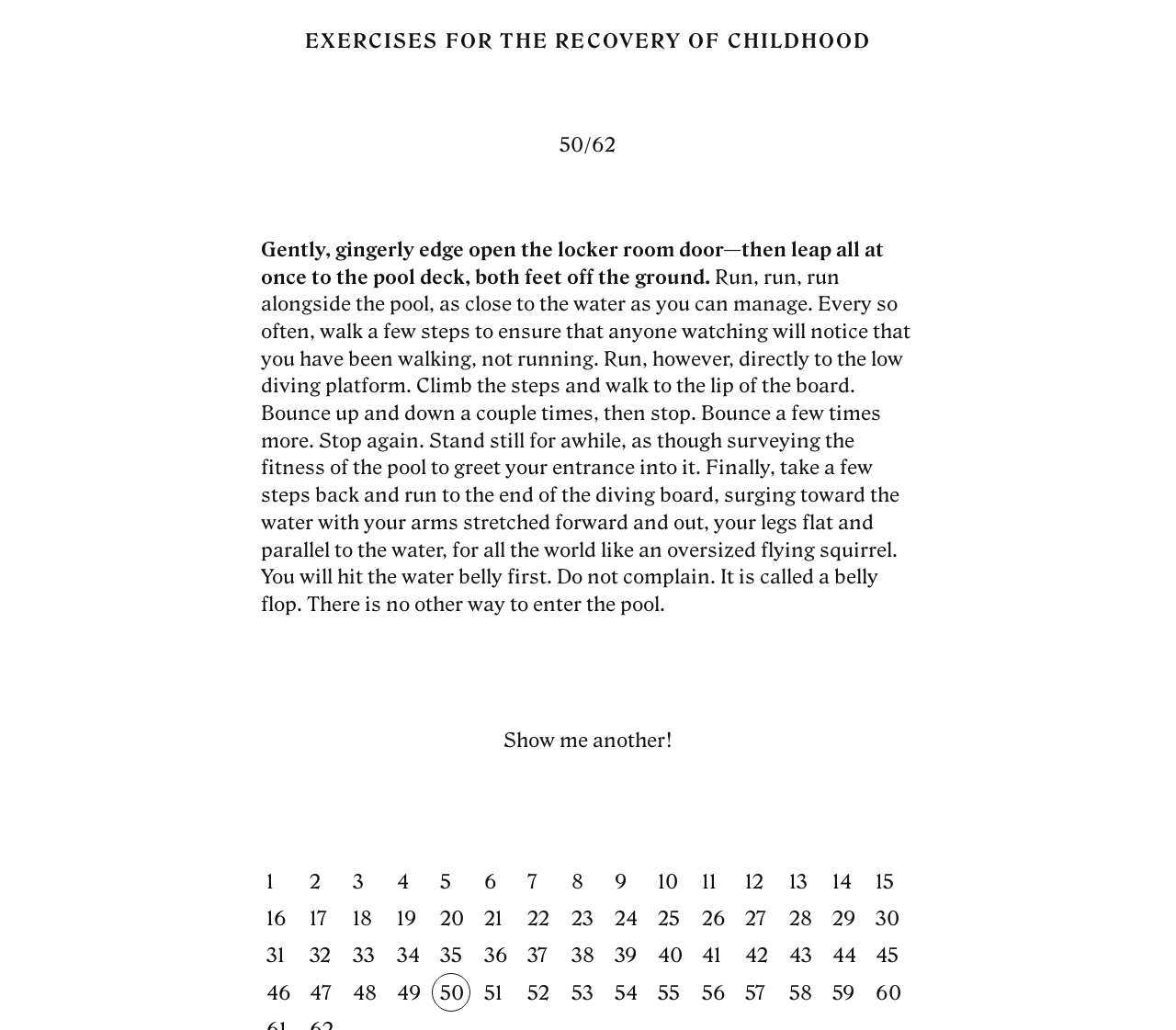Identify and generate the primary title of the webpage.

EXERCISES FOR THE RECOVERY OF CHILDHOOD